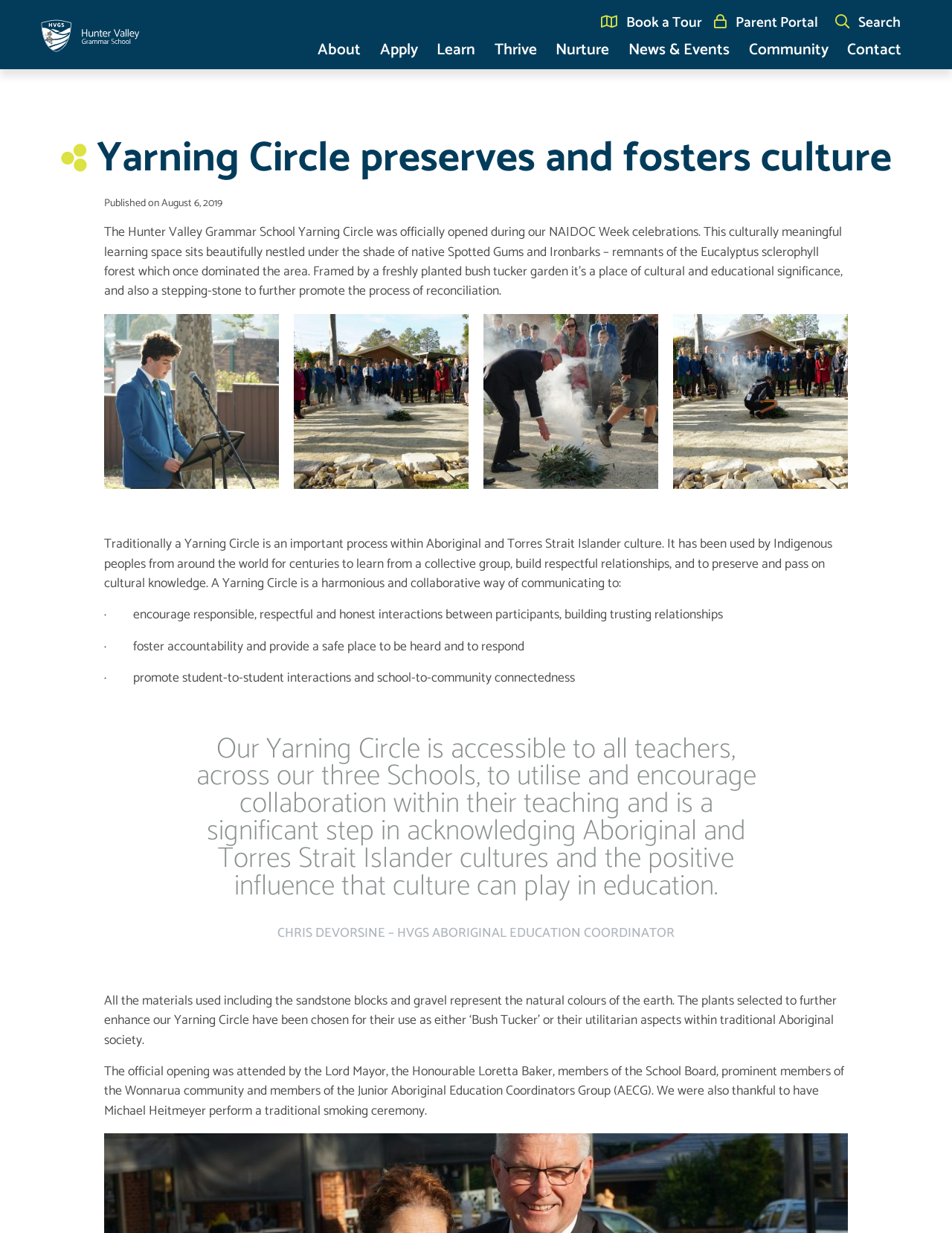Refer to the image and provide an in-depth answer to the question:
What is the name of the school?

I found the answer by looking at the image with the text 'Hunter Valley Grammar School' and also by seeing the link with the same text.